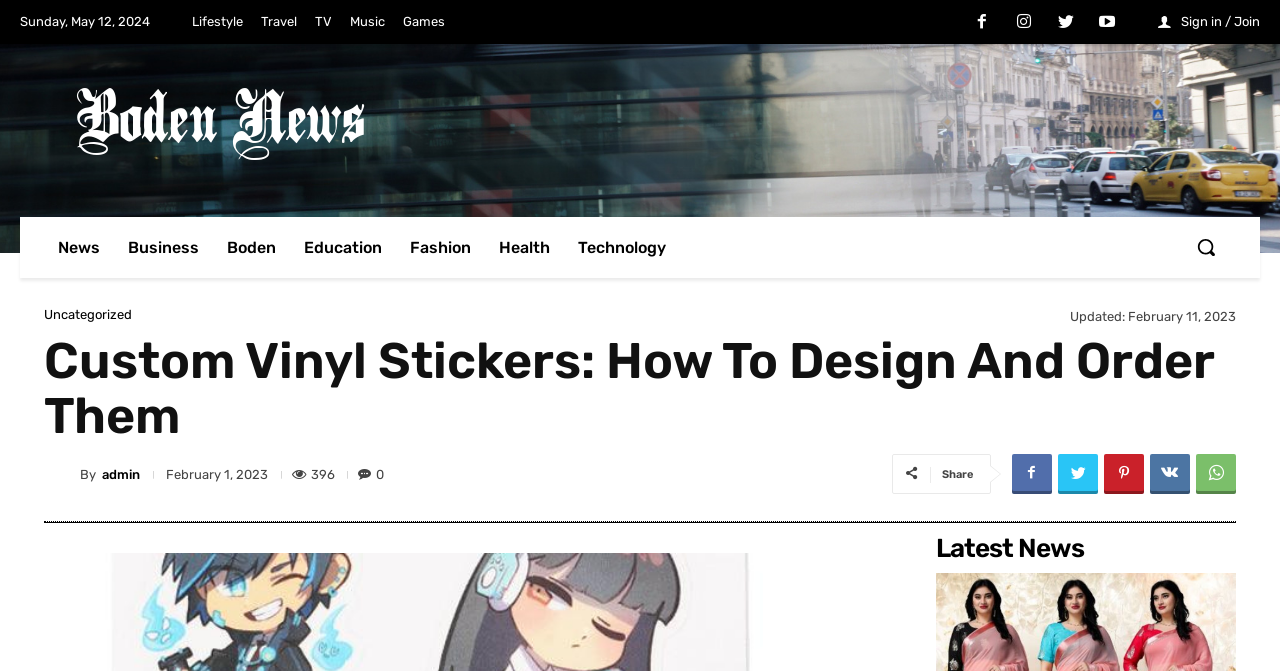How many categories are there in the top navigation menu?
Look at the image and construct a detailed response to the question.

I counted the number of link elements in the top navigation menu, which are 'Lifestyle', 'Travel', 'TV', 'Music', 'Games', and found that there are 6 categories.